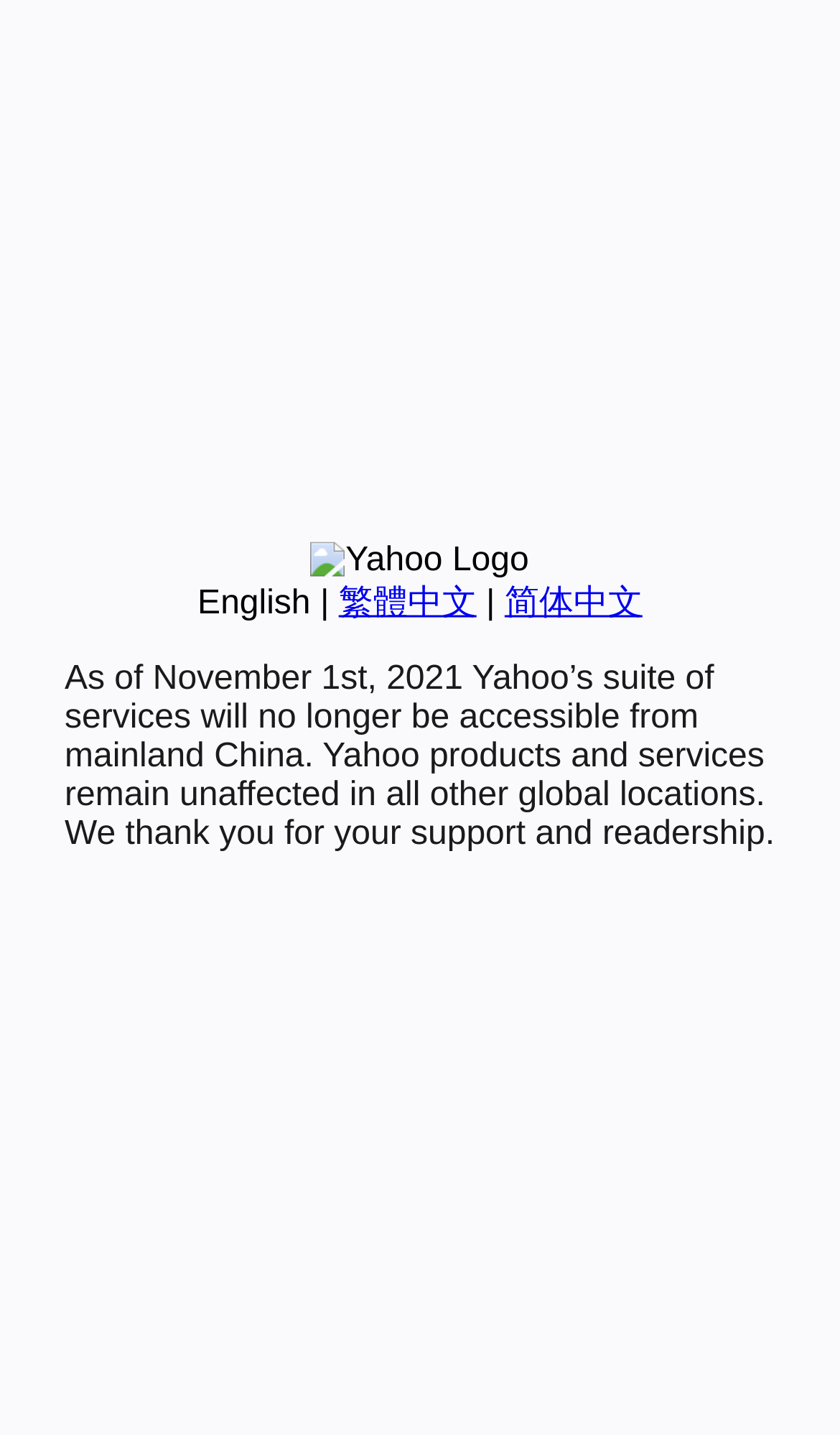Provide the bounding box coordinates of the UI element that matches the description: "繁體中文".

[0.403, 0.408, 0.567, 0.433]